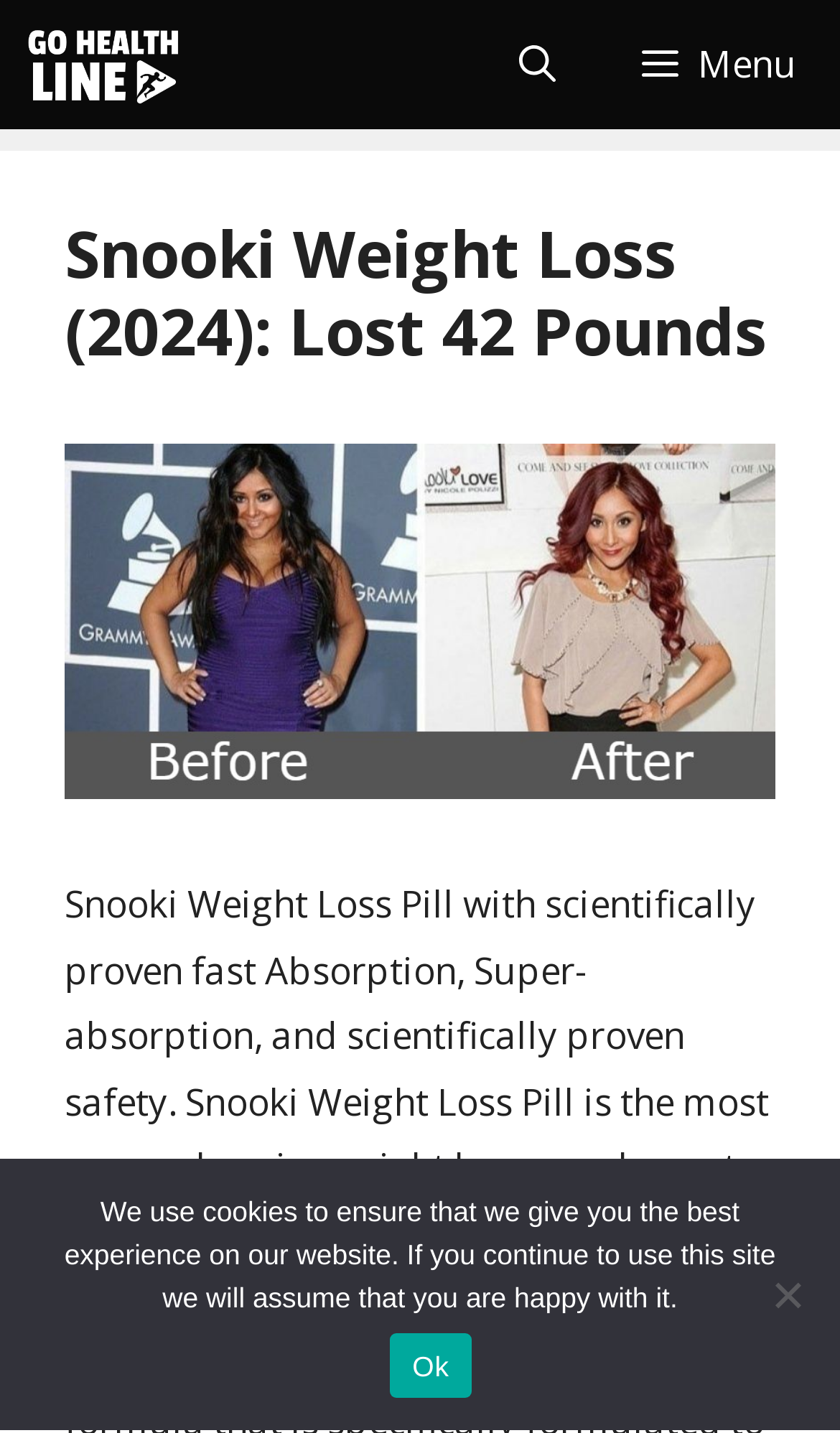What is the image above the menu button?
Please provide a detailed and thorough answer to the question.

The image above the menu button can be identified by looking at the bounding box coordinates of the image element, which is [0.026, 0.0, 0.218, 0.09], and its description is 'Gohealthline'.